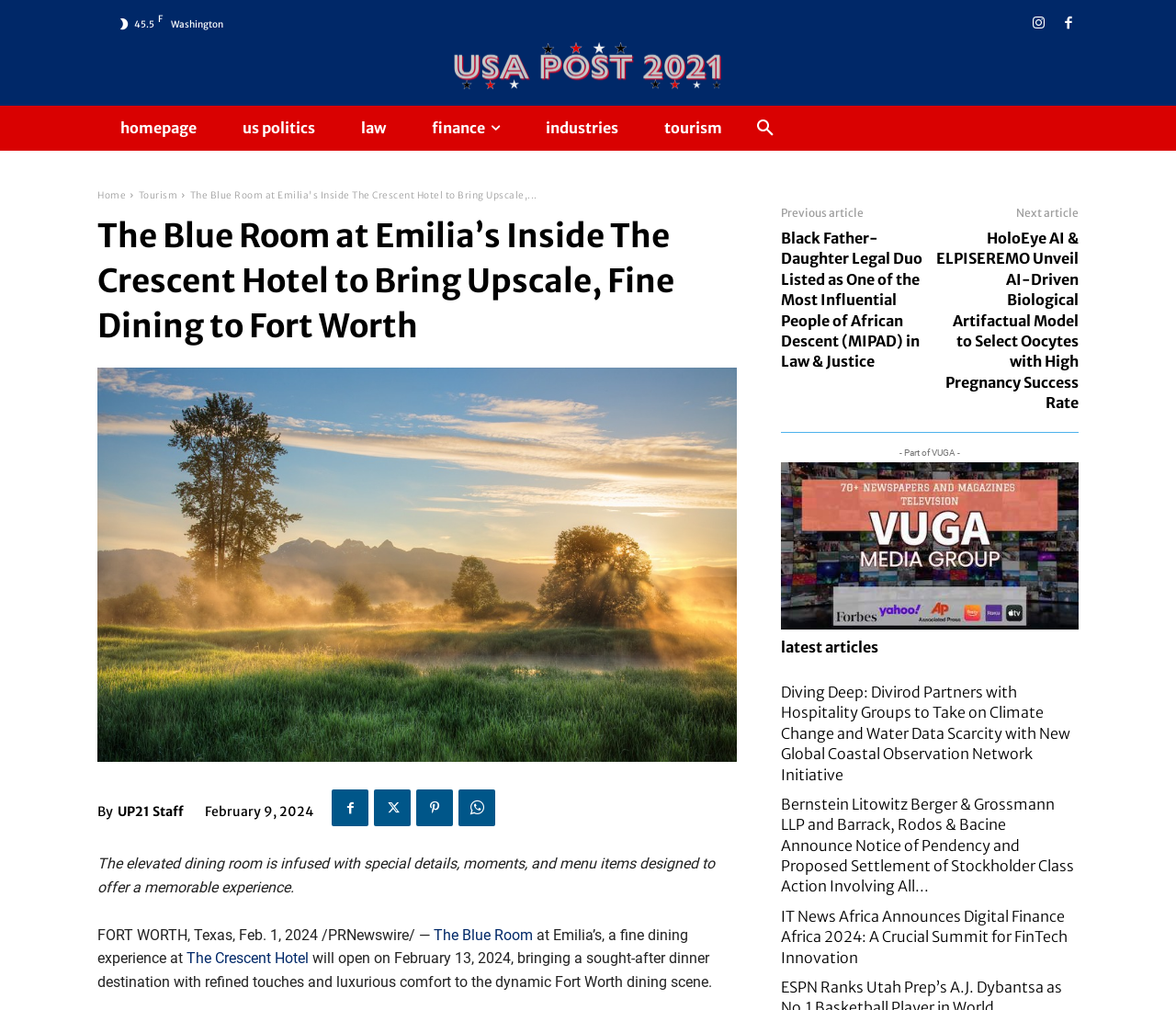Respond to the following query with just one word or a short phrase: 
What is the name of the fine dining experience?

The Blue Room